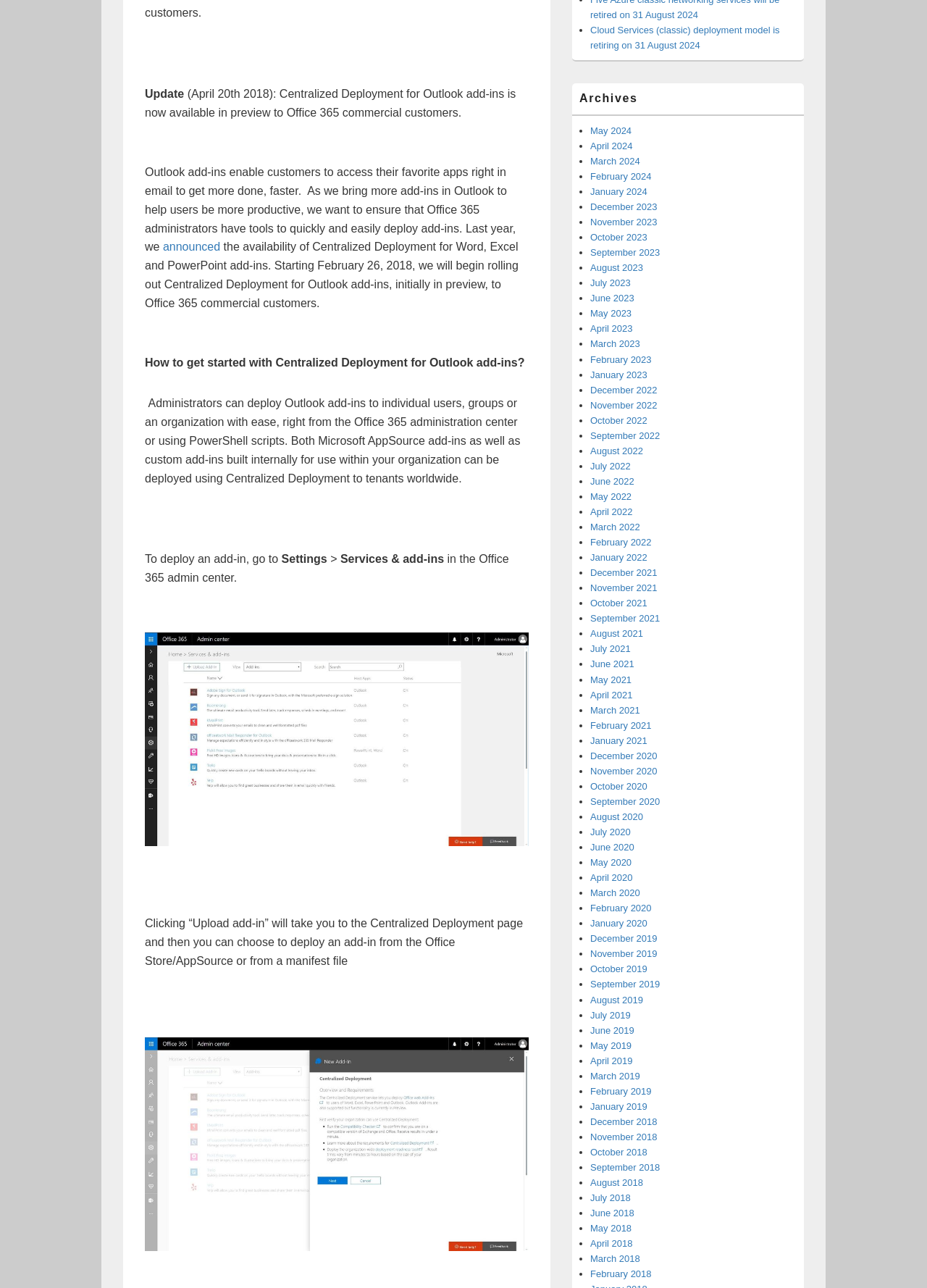Please specify the bounding box coordinates in the format (top-left x, top-left y, bottom-right x, bottom-right y), with values ranging from 0 to 1. Identify the bounding box for the UI component described as follows: Hadi Kalantari

None